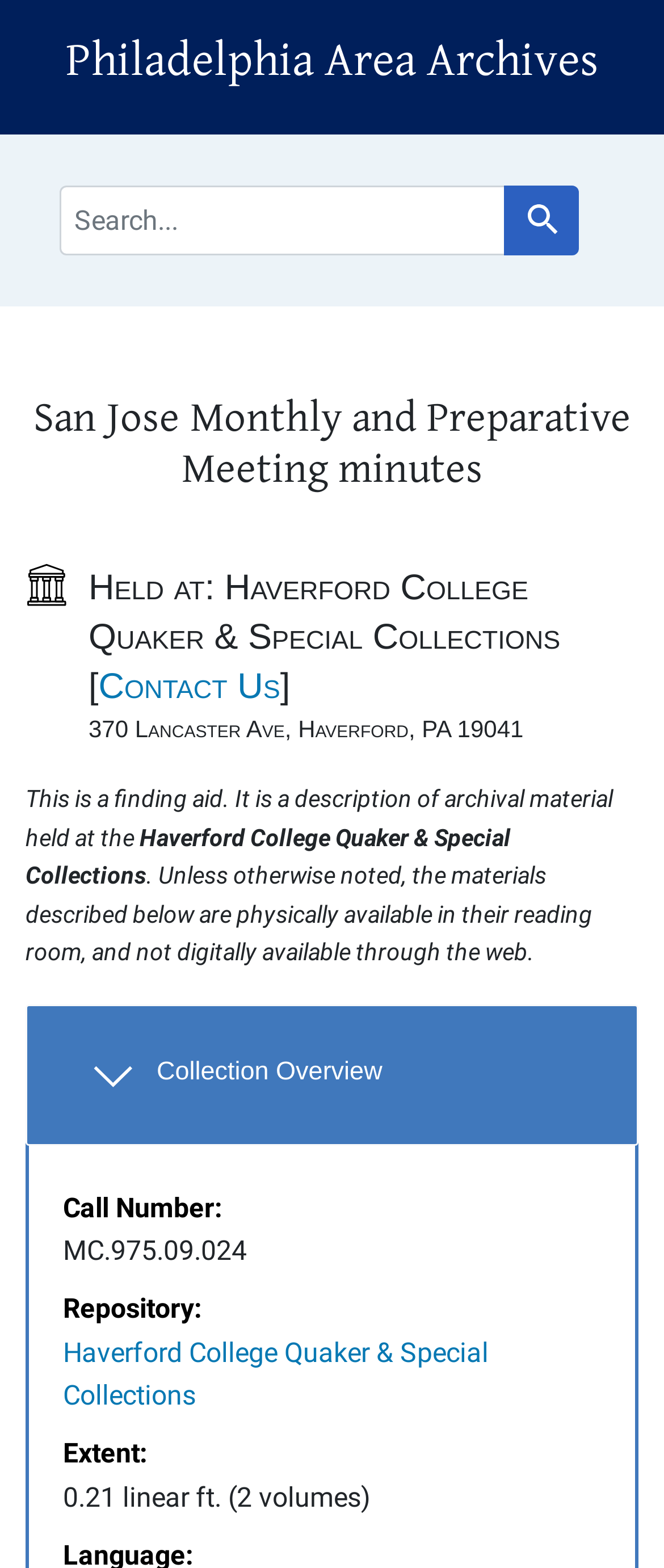What is the call number of the collection?
Based on the visual content, answer with a single word or a brief phrase.

MC.975.09.024